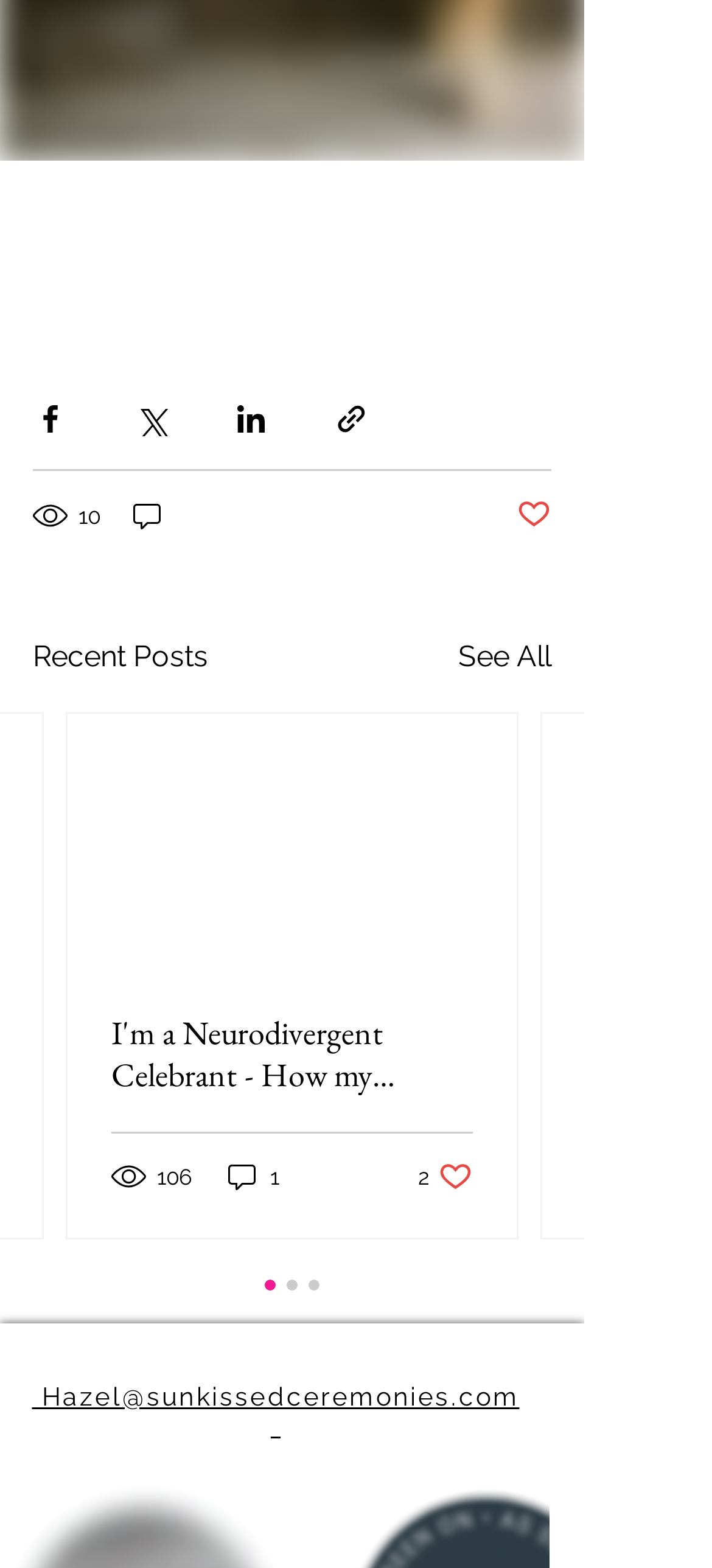What is the purpose of the buttons with social media icons?
Using the information from the image, give a concise answer in one word or a short phrase.

Share